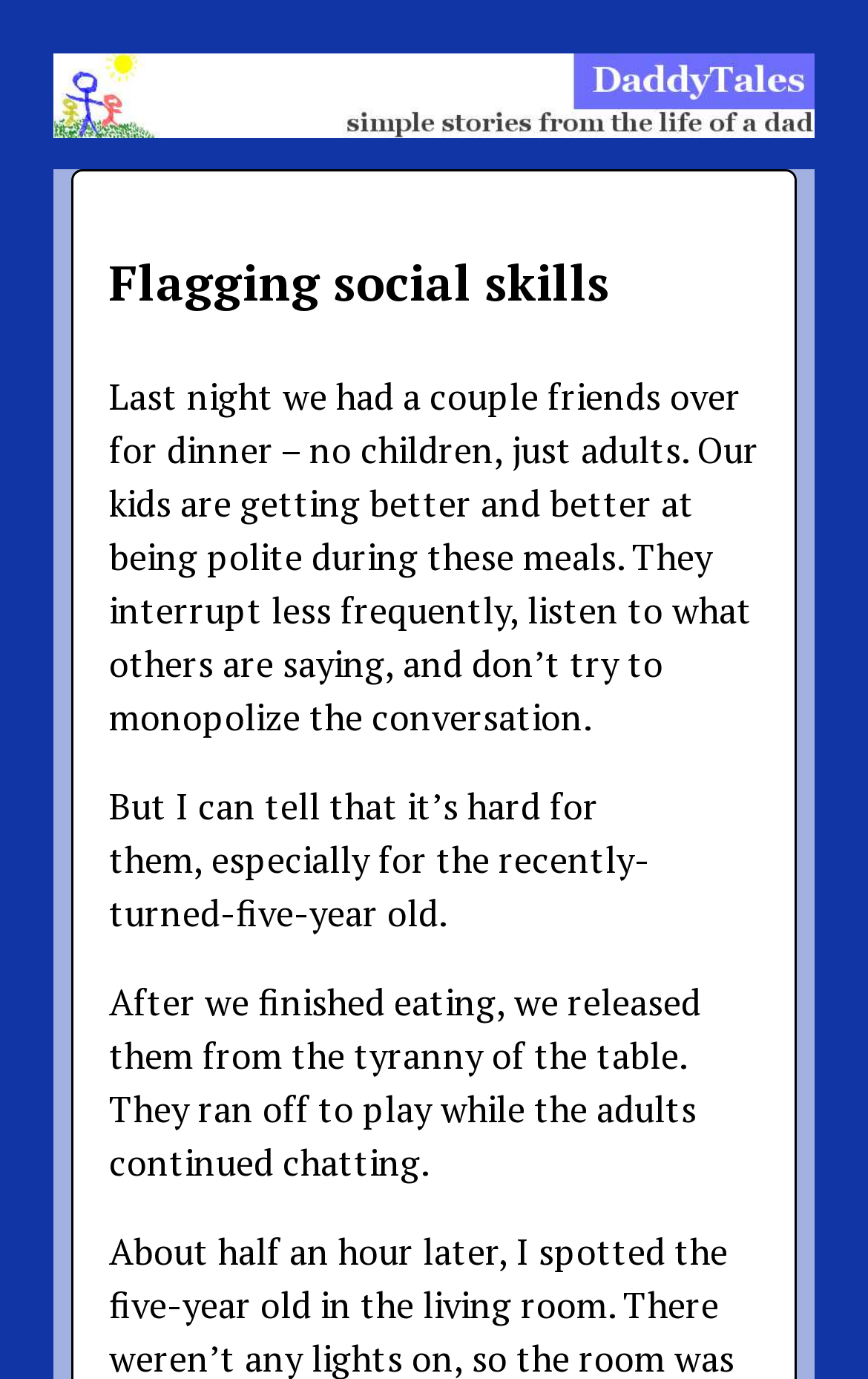From the element description alt="DaddyTales", predict the bounding box coordinates of the UI element. The coordinates must be specified in the format (top-left x, top-left y, bottom-right x, bottom-right y) and should be within the 0 to 1 range.

[0.062, 0.072, 0.938, 0.108]